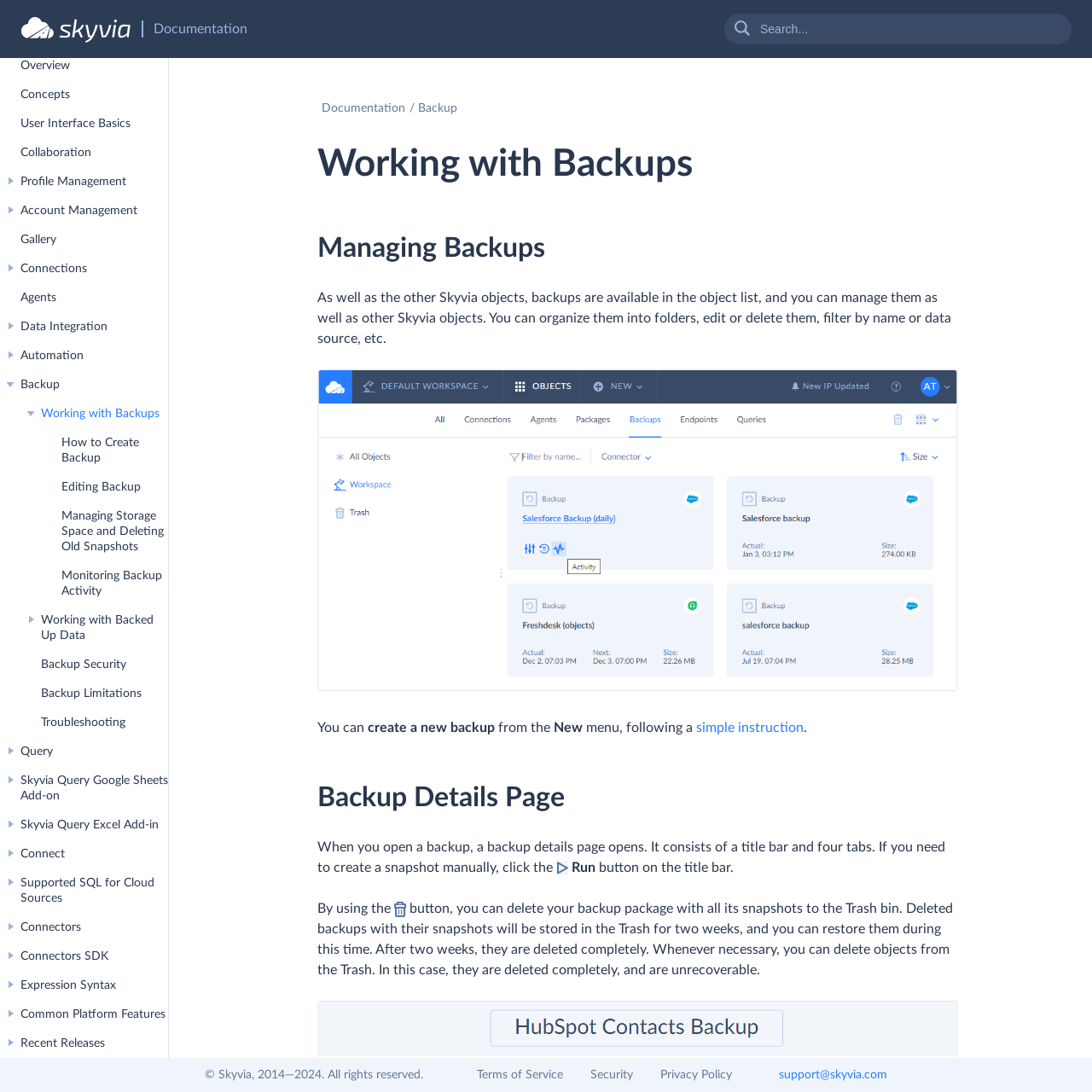Please determine the bounding box coordinates of the element to click in order to execute the following instruction: "Learn how to create backup". The coordinates should be four float numbers between 0 and 1, specified as [left, top, right, bottom].

[0.056, 0.392, 0.154, 0.433]